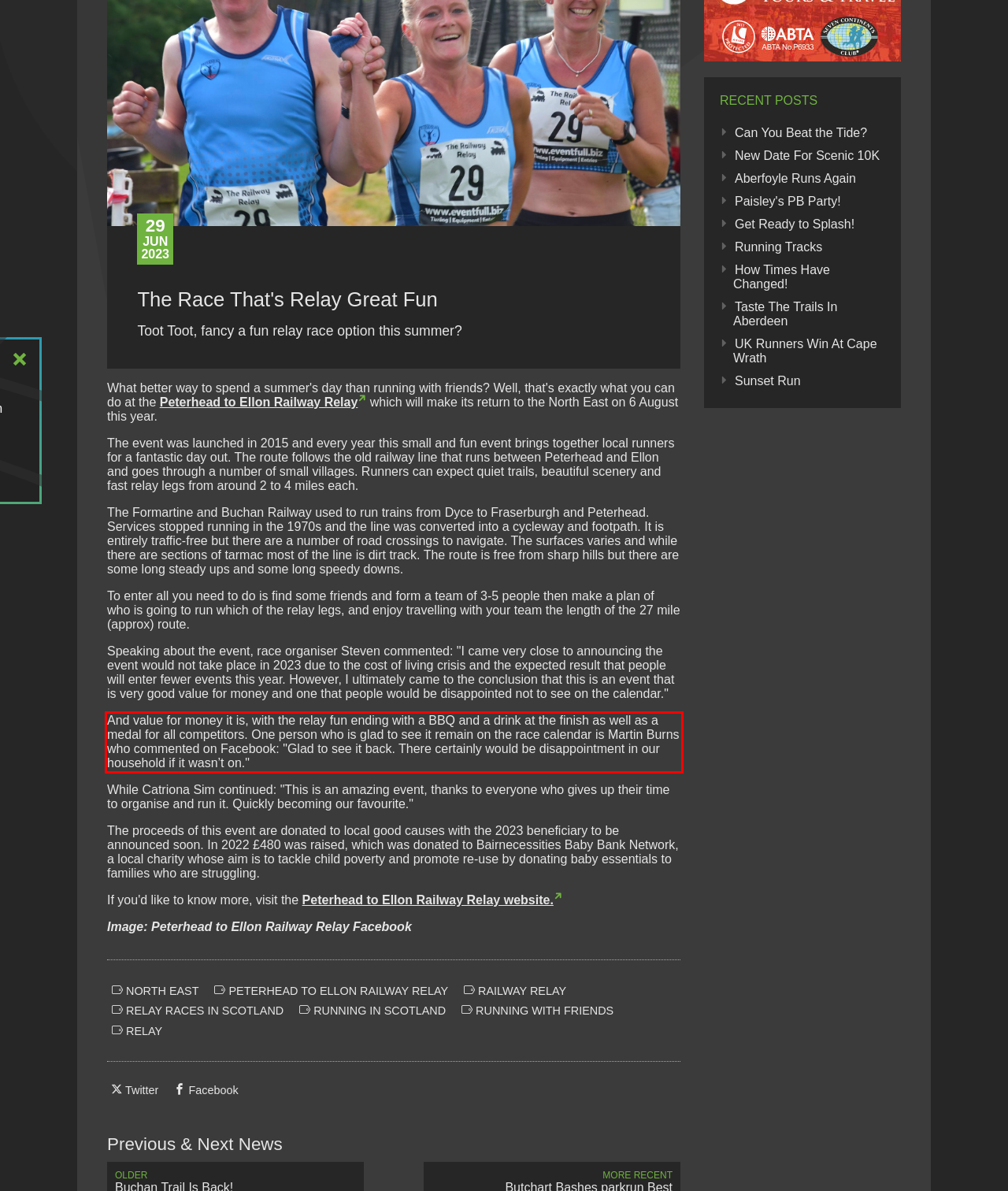Please perform OCR on the text within the red rectangle in the webpage screenshot and return the text content.

And value for money it is, with the relay fun ending with a BBQ and a drink at the finish as well as a medal for all competitors. One person who is glad to see it remain on the race calendar is Martin Burns who commented on Facebook: "Glad to see it back. There certainly would be disappointment in our household if it wasn’t on."